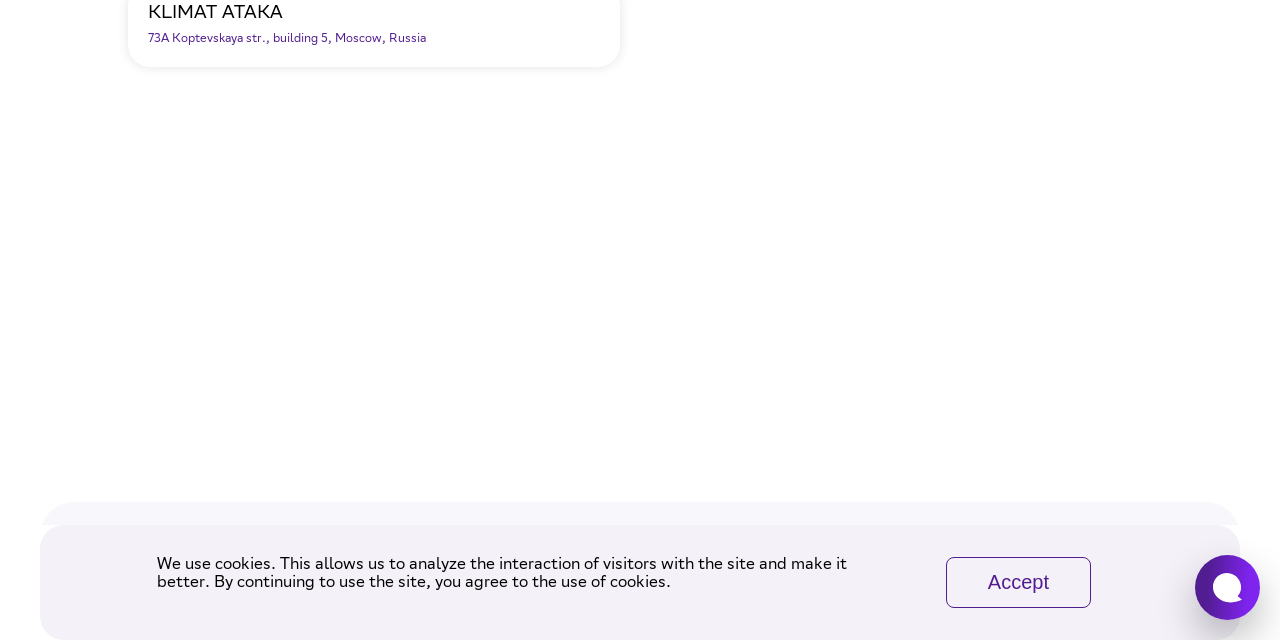Locate the bounding box of the UI element defined by this description: "Accept". The coordinates should be given as four float numbers between 0 and 1, formatted as [left, top, right, bottom].

[0.739, 0.87, 0.852, 0.95]